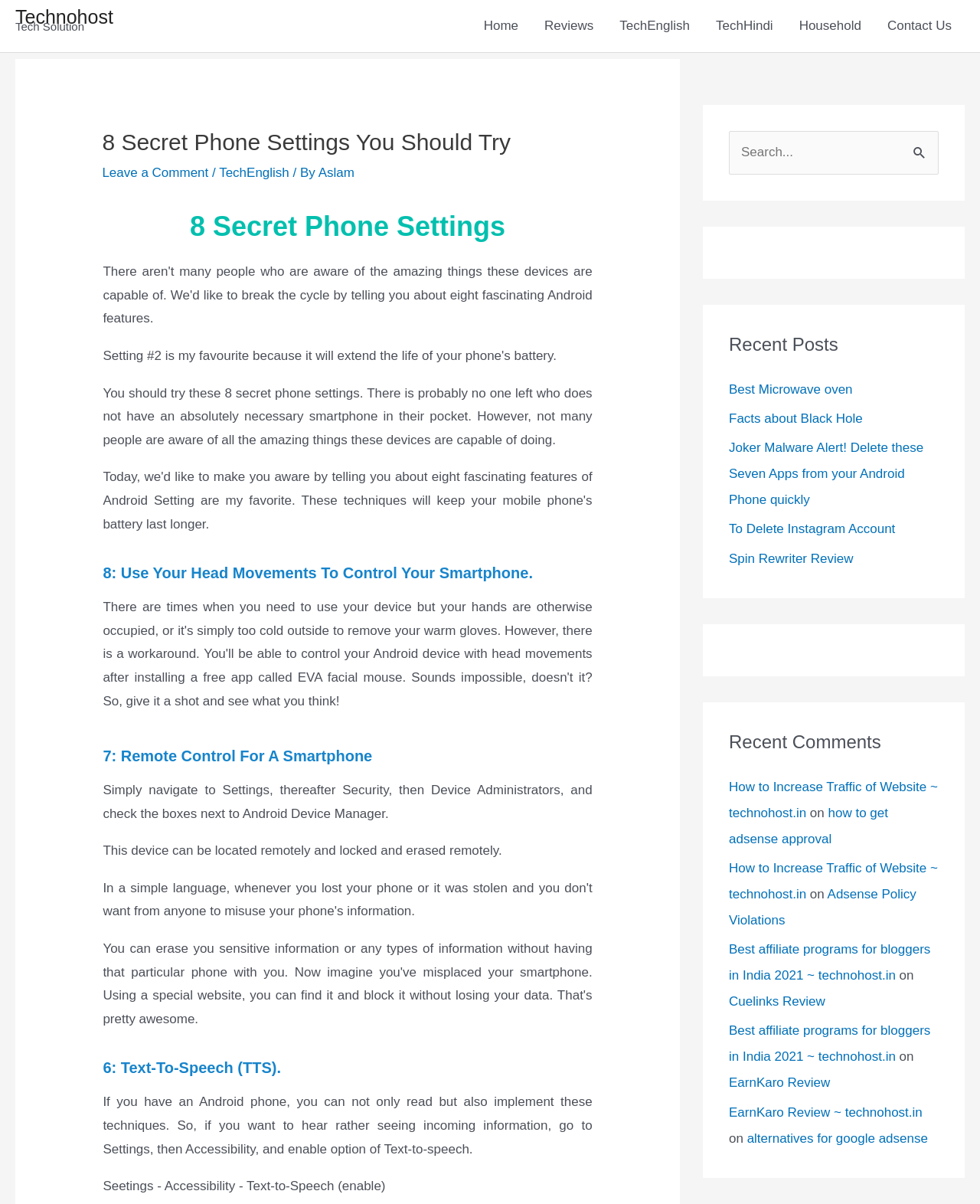Please identify the bounding box coordinates of the region to click in order to complete the given instruction: "Click on the 'Secrets of Wealth in Indian Culture' link". The coordinates should be four float numbers between 0 and 1, i.e., [left, top, right, bottom].

None